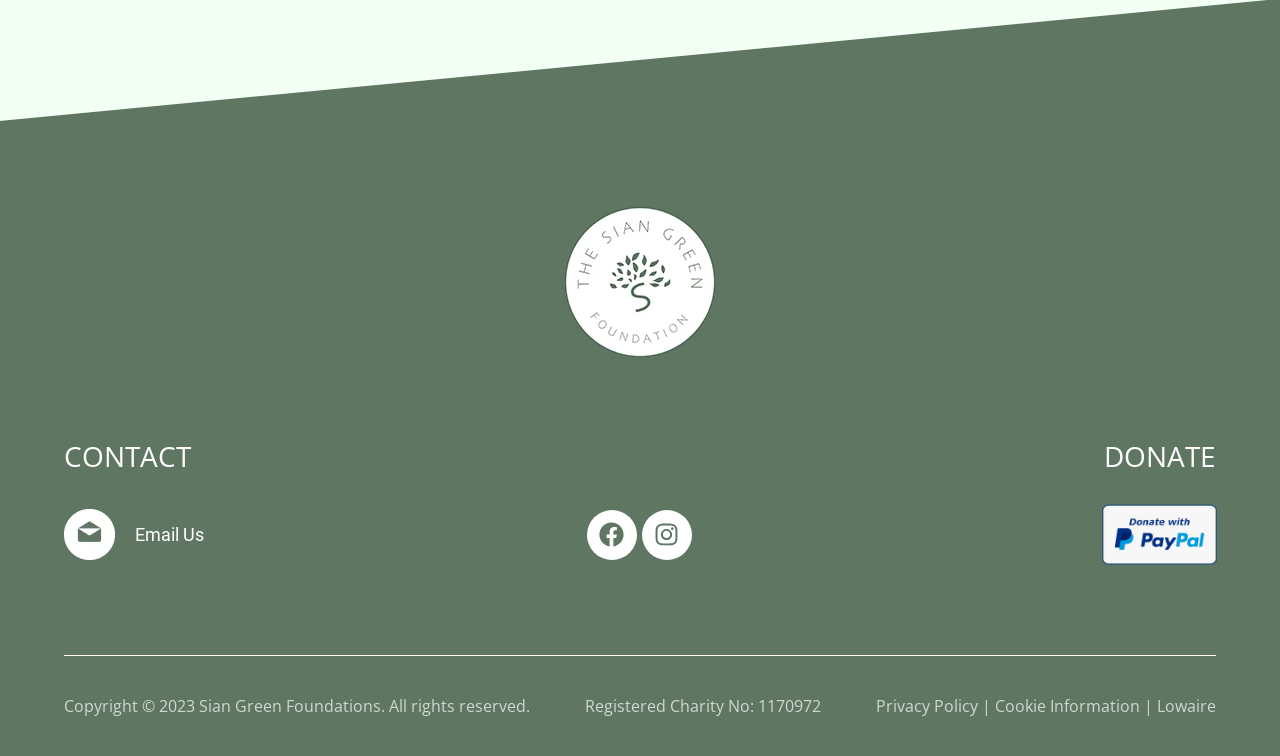Refer to the screenshot and answer the following question in detail:
What is the charity registration number?

The charity registration number can be found at the bottom of the webpage, where it says 'Registered Charity No: 1170972'.